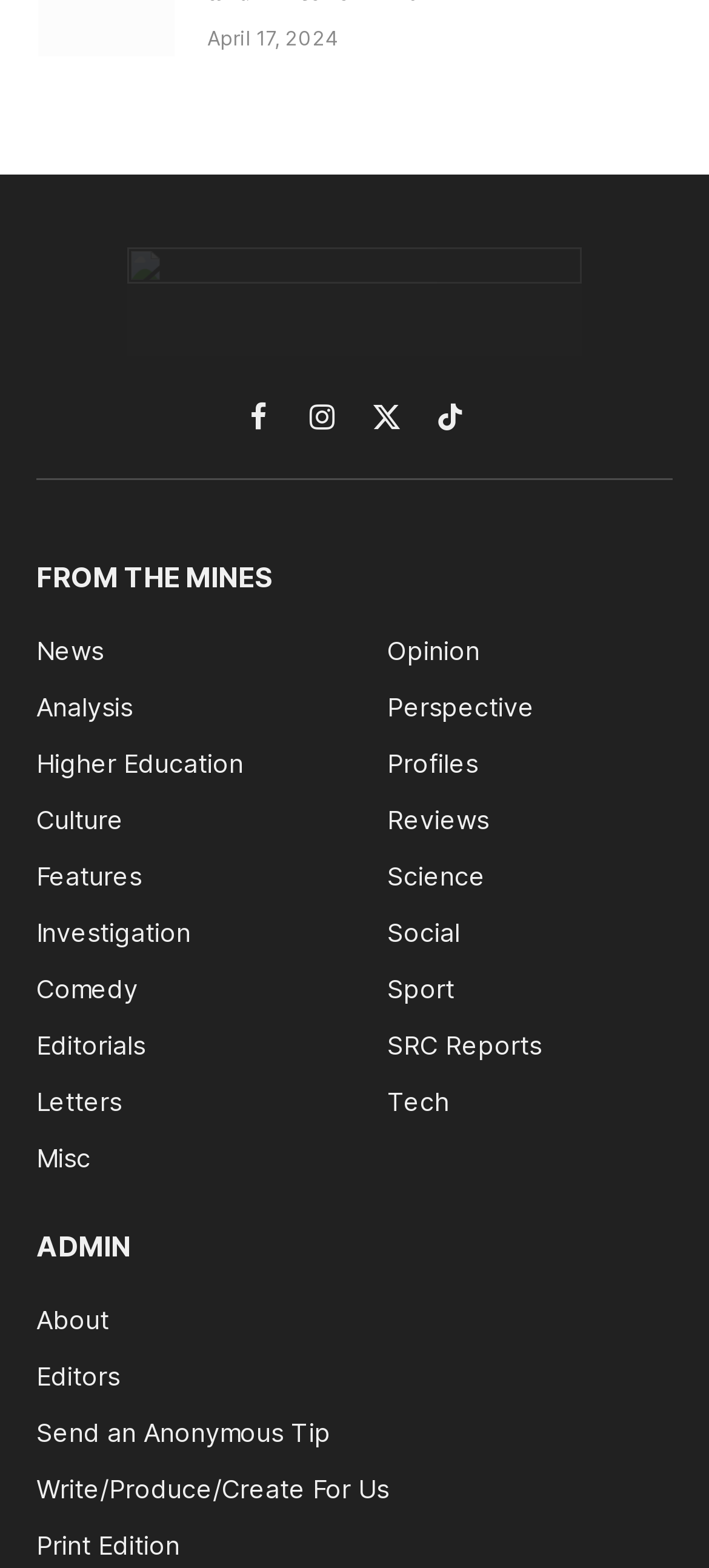What are the two main categories of links on the webpage?
Can you provide an in-depth and detailed response to the question?

The webpage has two main categories of links, which are 'FROM THE MINES' and 'ADMIN'. The 'FROM THE MINES' category has links such as News, Analysis, and Culture, while the 'ADMIN' category has links such as About, Editors, and Send an Anonymous Tip.